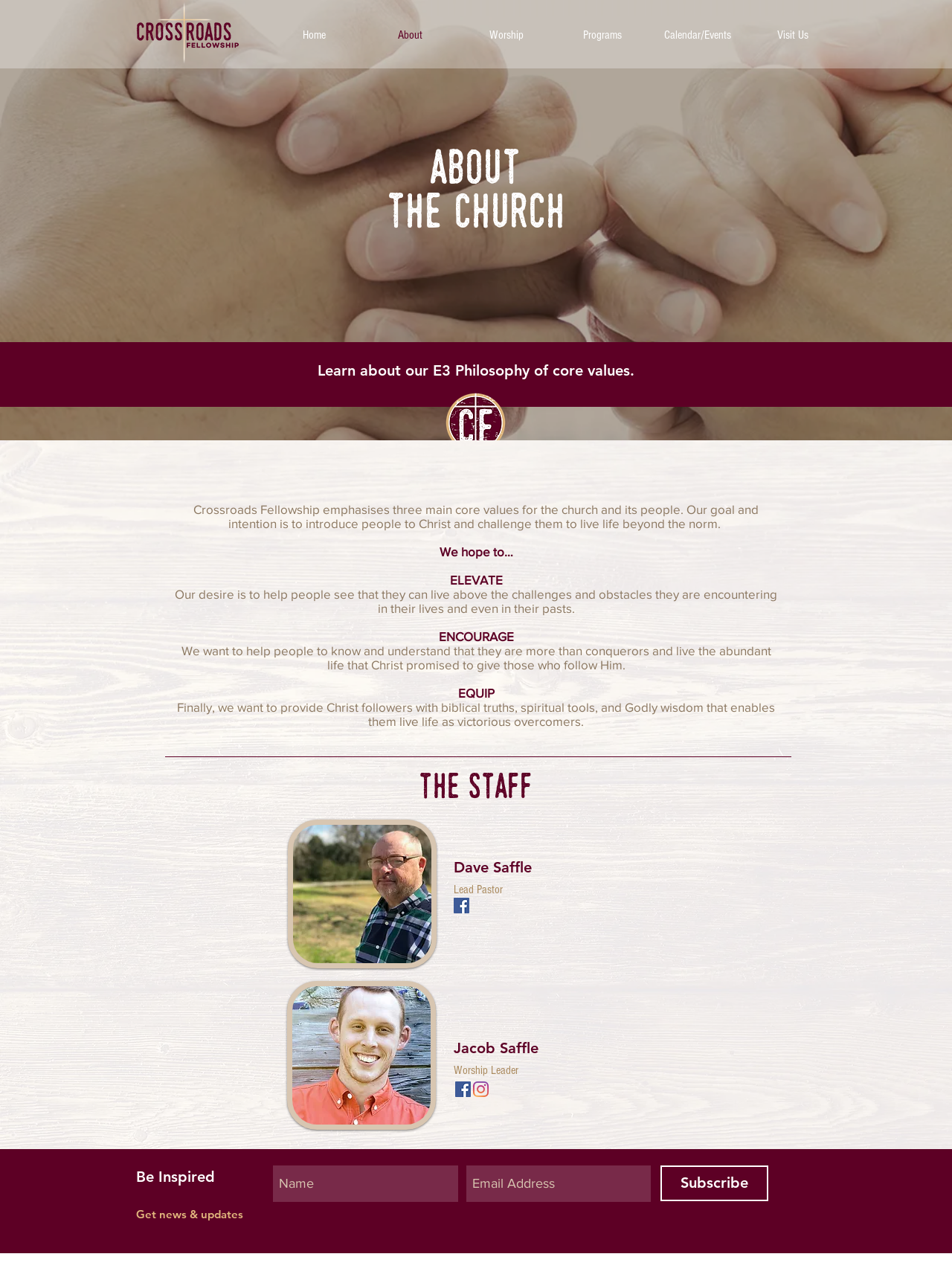Detail the features and information presented on the webpage.

The webpage is about Crossroads Fellowship church in Richards, TX, and its core values. At the top, there is a navigation bar with links to different sections of the website, including "Home", "About", "Worship", "Programs", "Calendar/Events", and "Visit Us". Below the navigation bar, there is a main section with a heading "About" and a subheading "The Church". 

To the right of the subheading, there is an image of the church in Richards, TX. Below the image, there is a paragraph of text explaining the church's goal and intention, which is to introduce people to Christ and challenge them to live life beyond the norm. 

The webpage then highlights the church's E3 Philosophy of core values, which includes "ELEVATE", "ENCOURAGE", and "EQUIP". Each value is explained in a separate paragraph, with "ELEVATE" focusing on helping people overcome challenges, "ENCOURAGE" emphasizing the abundant life promised by Christ, and "EQUIP" providing biblical truths and spiritual tools for victorious living.

Further down the page, there is a section about the staff, featuring images and headings for Pastor Dave Saffle and Worship Leader Jacob Saffle, along with their respective social media links. 

At the bottom of the page, there is a section titled "Be Inspired" with a call to action to get news and updates. Next to it, there is a slideshow region with a subscription form, where visitors can enter their name and email address to subscribe.